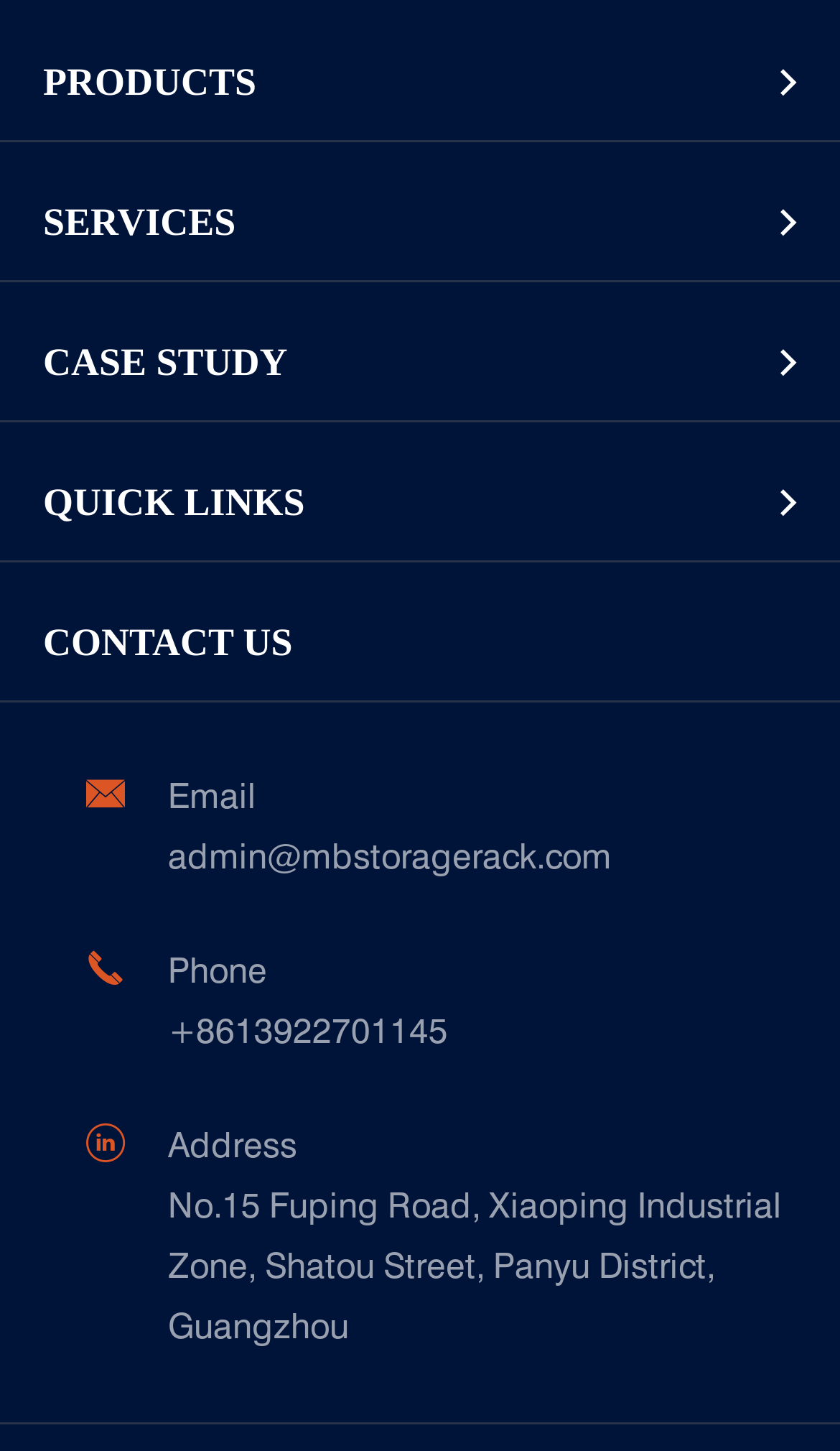What type of goods is the 'Galvanized Steel Pallet In Carton Factory' case study related to?
Using the image as a reference, give an elaborate response to the question.

The 'Galvanized Steel Pallet In Carton Factory' case study is listed under the 'CASE STUDY' category, and based on its name, it can be inferred that it is related to galvanized steel pallets.